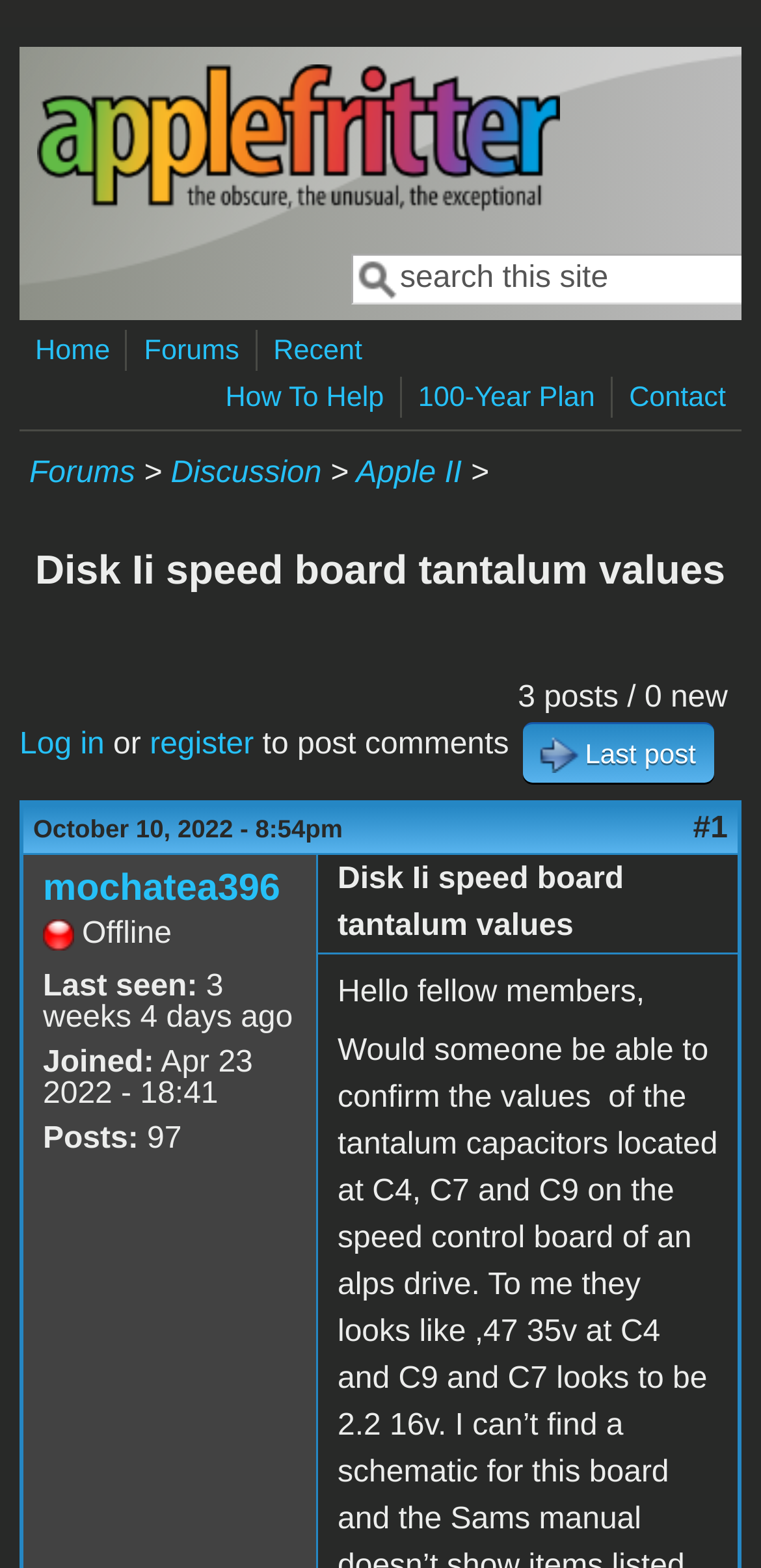Please identify the bounding box coordinates of the element's region that I should click in order to complete the following instruction: "View the last post". The bounding box coordinates consist of four float numbers between 0 and 1, i.e., [left, top, right, bottom].

[0.687, 0.46, 0.938, 0.499]